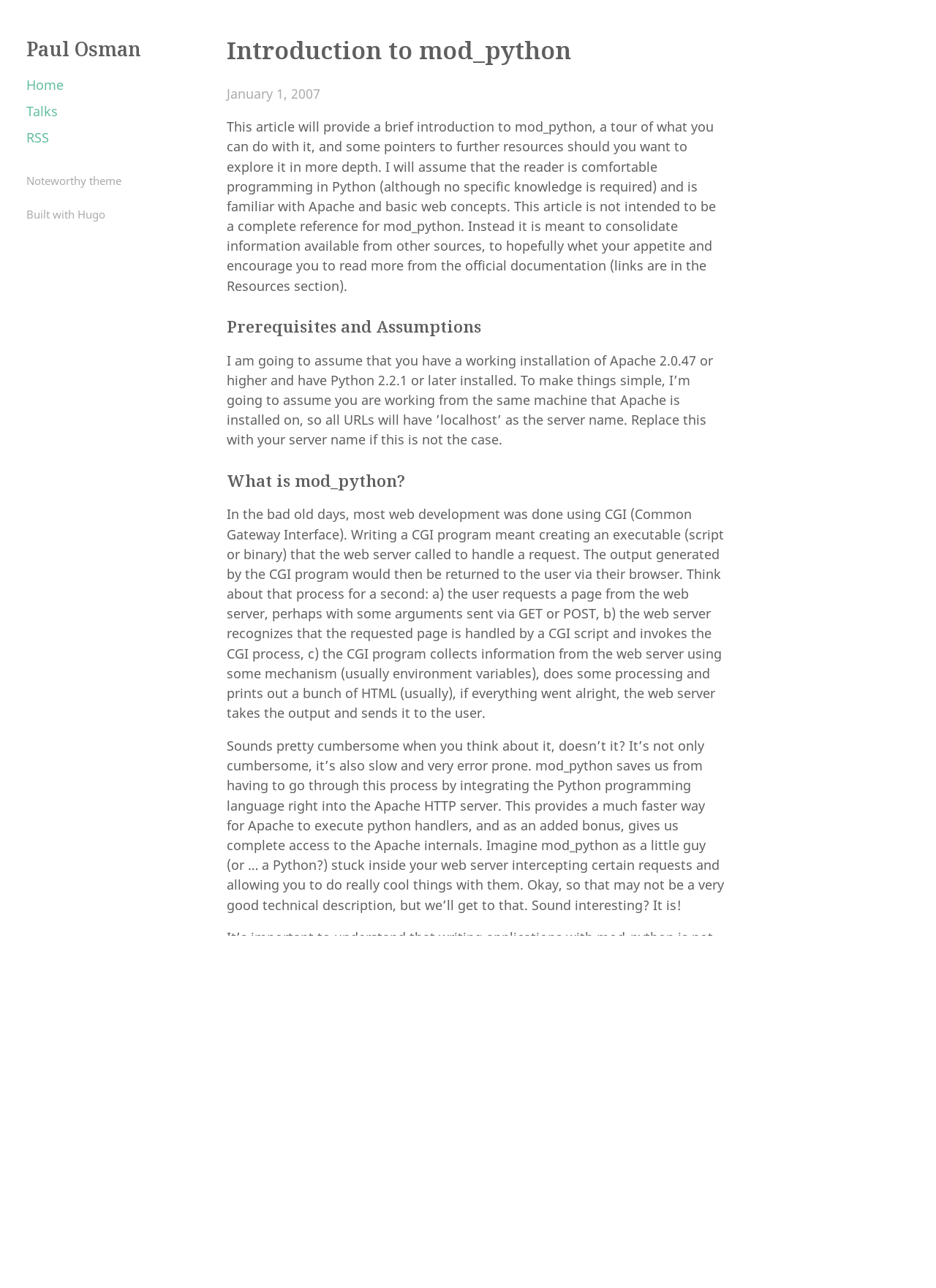Determine the bounding box coordinates for the UI element described. Format the coordinates as (top-left x, top-left y, bottom-right x, bottom-right y) and ensure all values are between 0 and 1. Element description: Noteworthy theme

[0.028, 0.135, 0.13, 0.146]